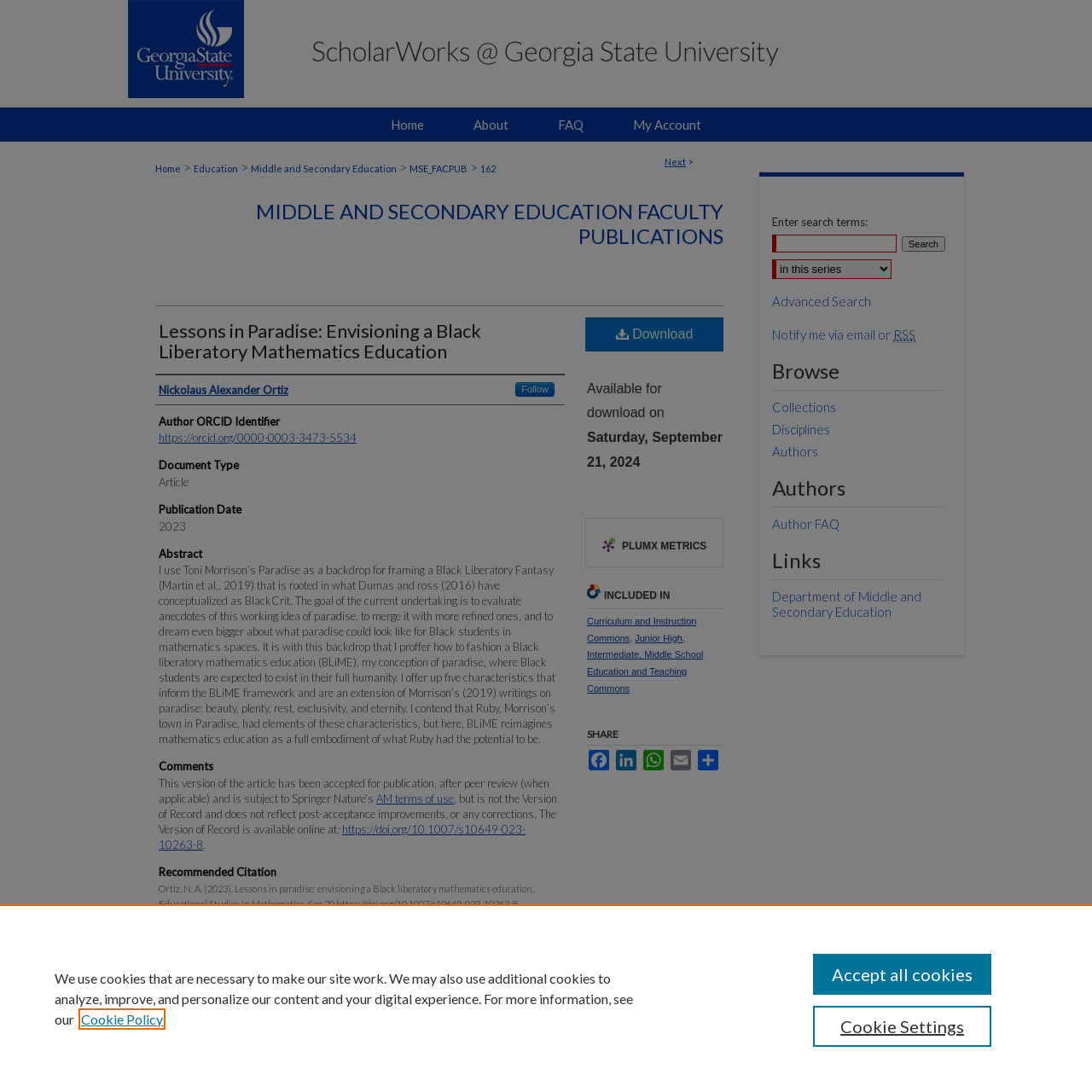Please identify the coordinates of the bounding box that should be clicked to fulfill this instruction: "Click on the link to Salem".

None